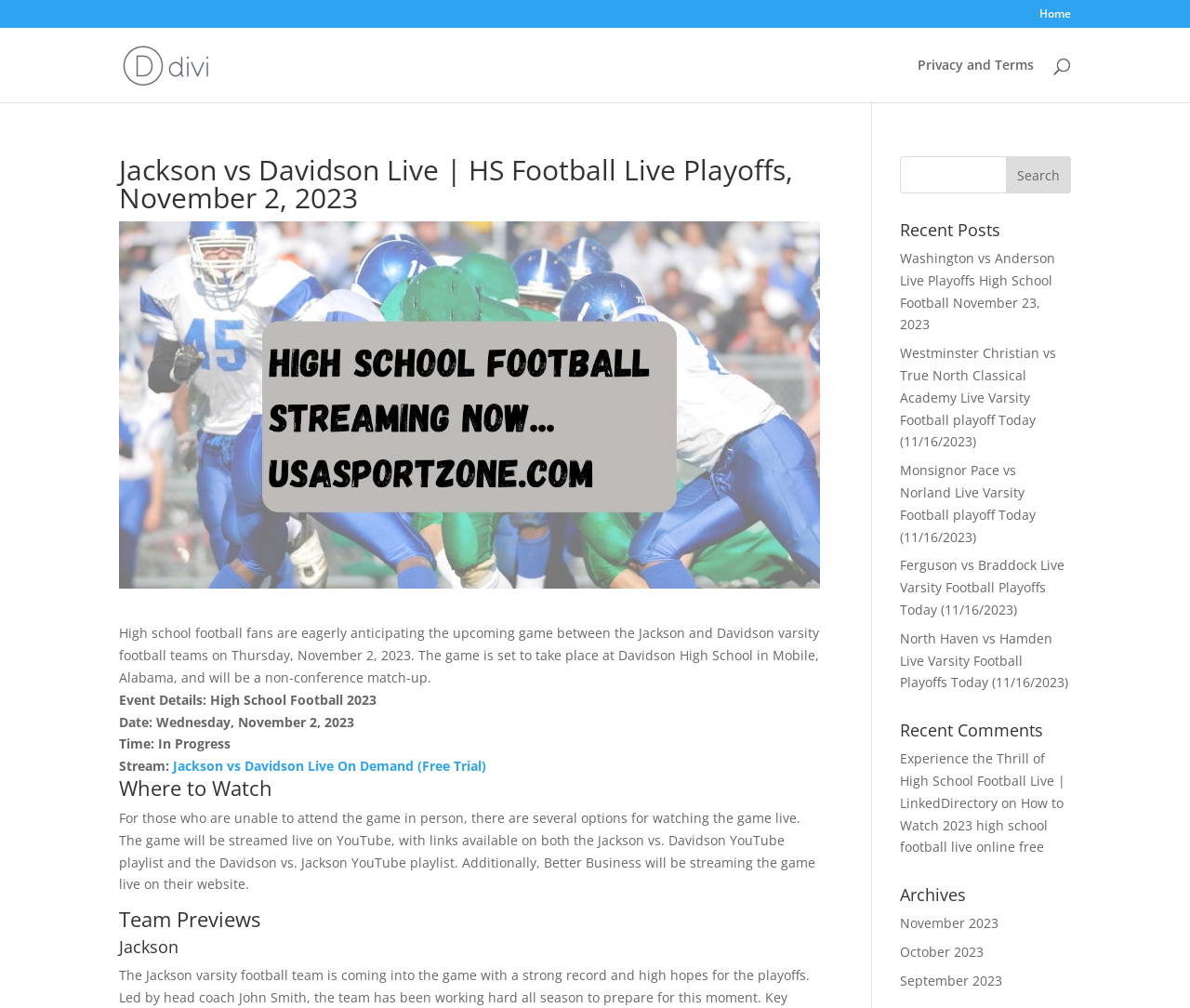Identify and provide the bounding box for the element described by: "Jackson vs Davidson Live".

[0.145, 0.751, 0.28, 0.769]